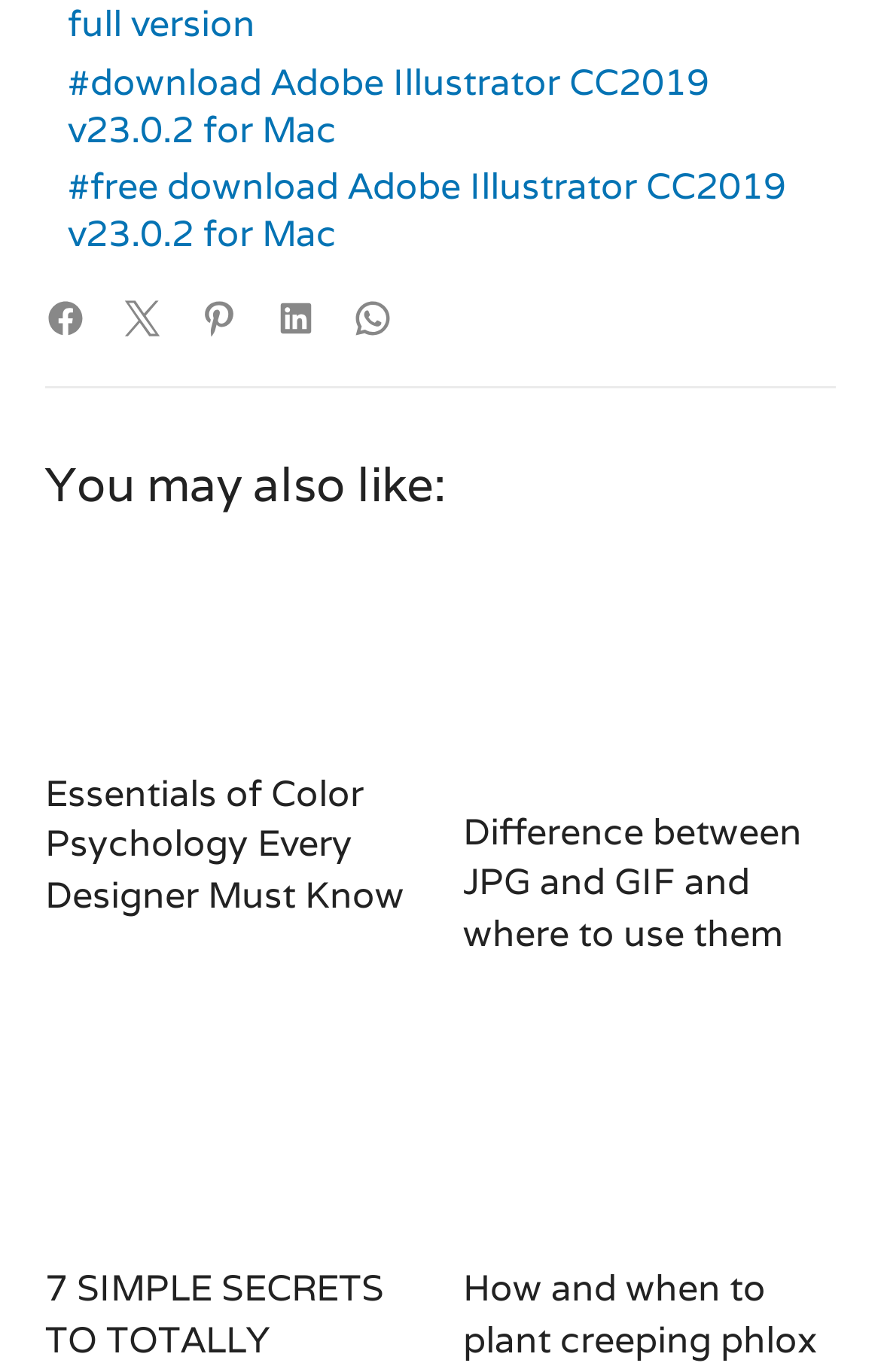What is the name of the flower being discussed in the article?
From the image, provide a succinct answer in one word or a short phrase.

Creeping Phlox